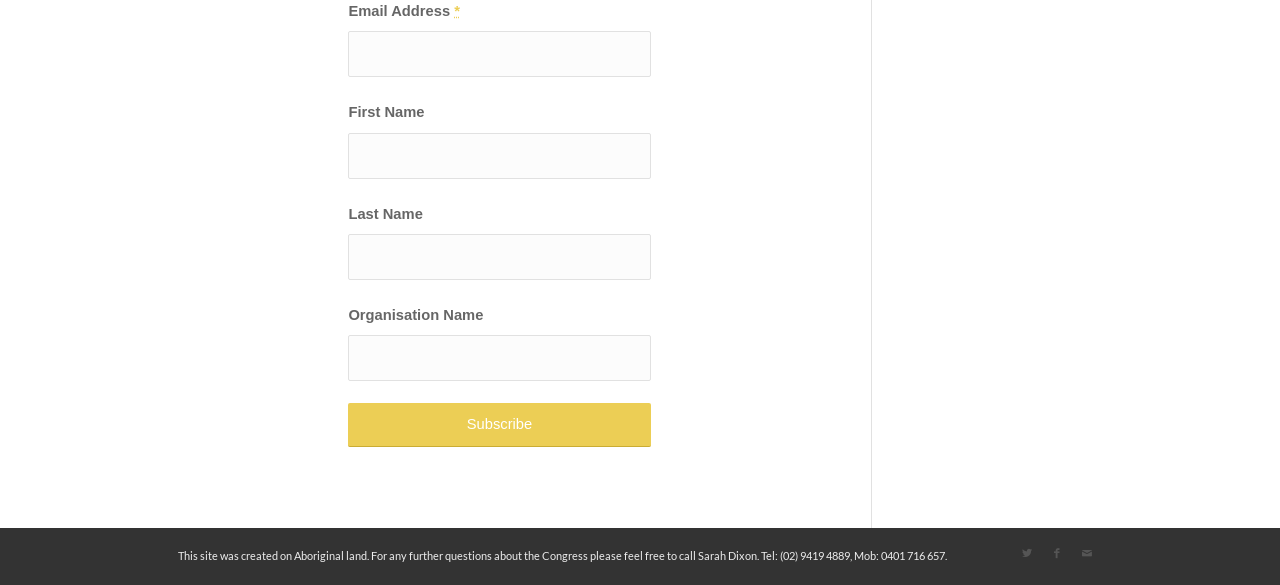Determine the bounding box coordinates of the clickable region to follow the instruction: "Input first name".

[0.272, 0.227, 0.508, 0.305]